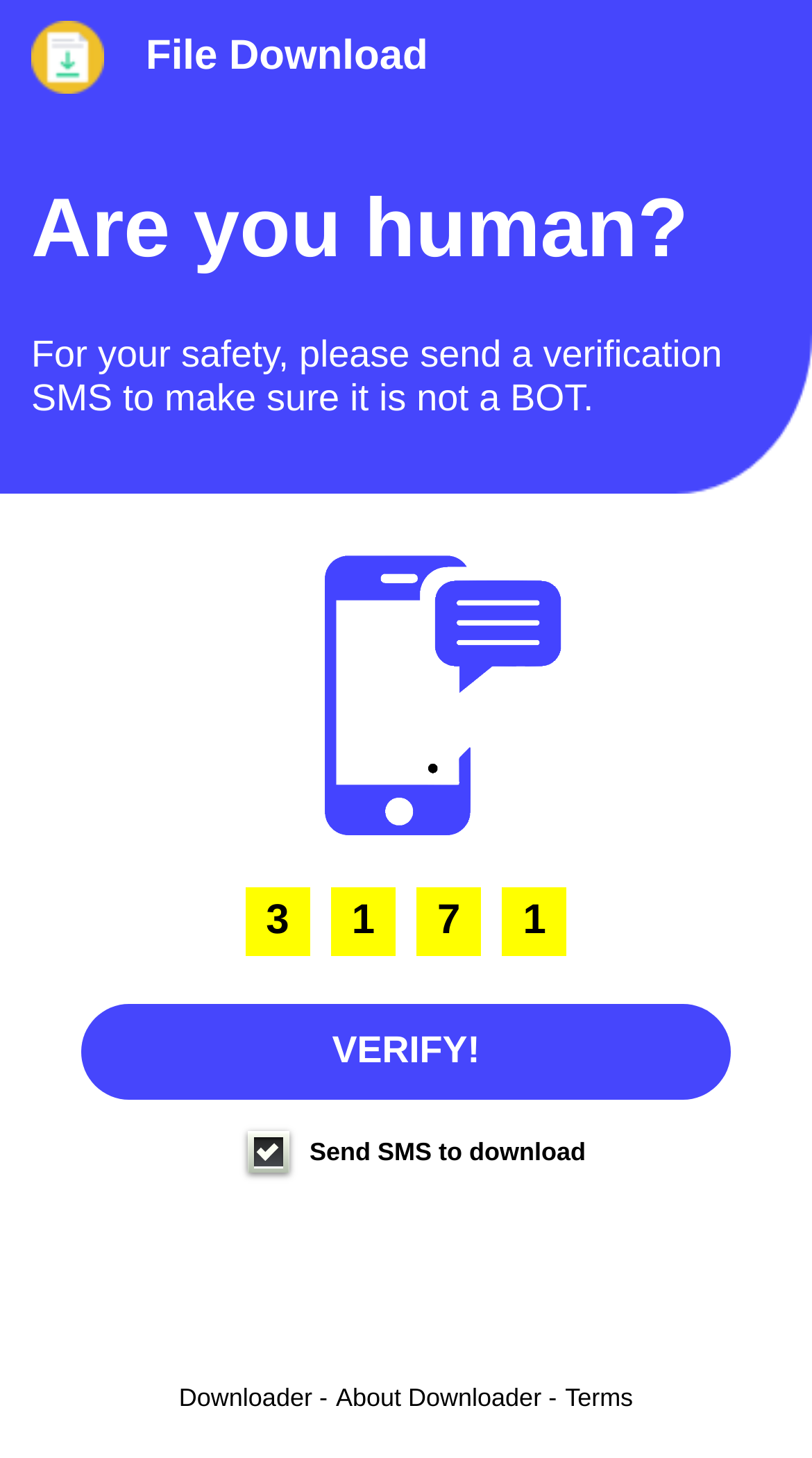Using the given description, provide the bounding box coordinates formatted as (top-left x, top-left y, bottom-right x, bottom-right y), with all values being floating point numbers between 0 and 1. Description: VERIFY!

[0.1, 0.688, 0.9, 0.754]